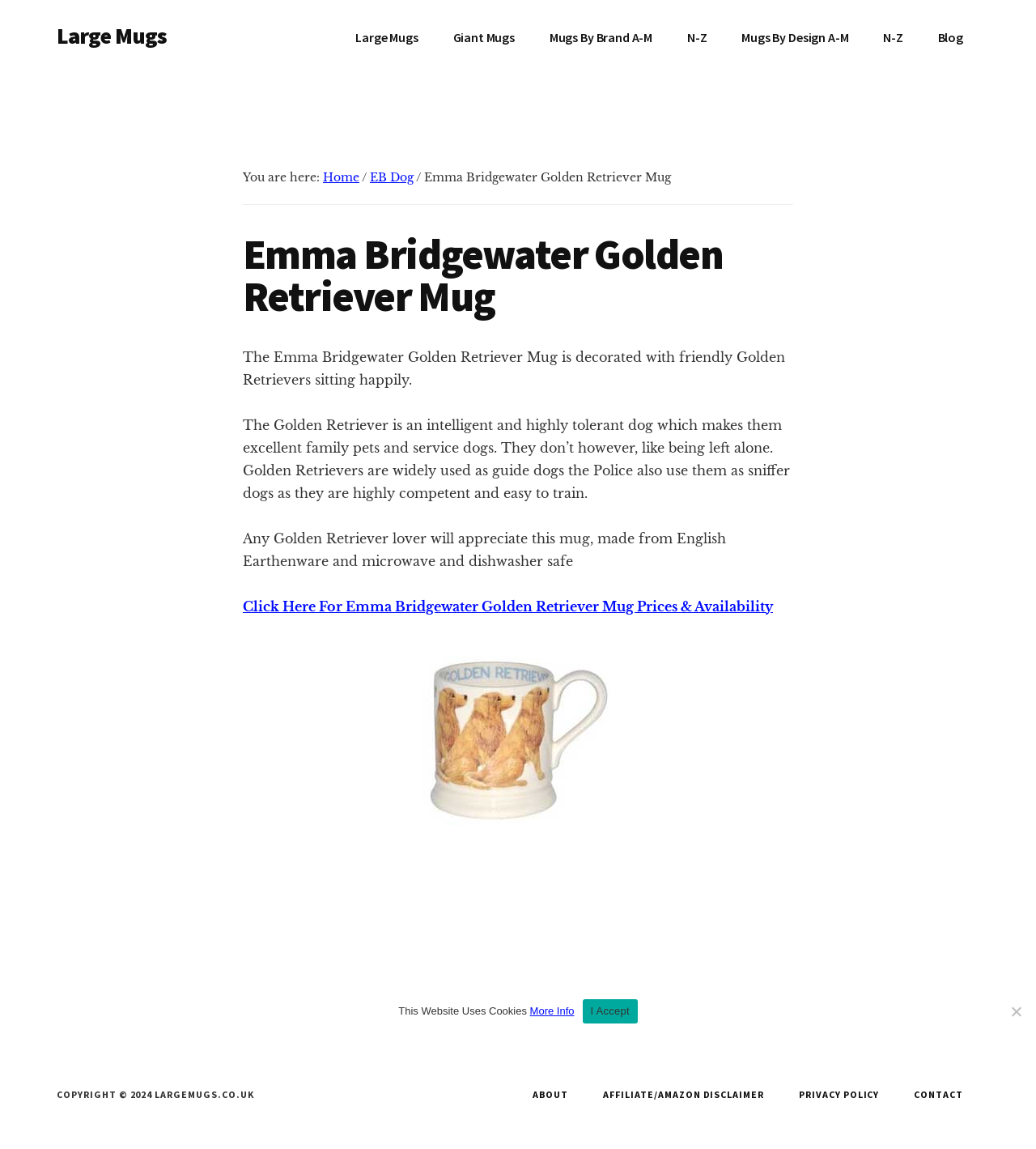Explain the contents of the webpage comprehensively.

This webpage is about the Emma Bridgewater Golden Retriever Mug. At the top, there is a link to skip to the main content. Below that, there are links to navigate to different sections of the website, including "Large Mugs", "Giant Mugs", and "Mugs By Brand A-M". 

The main content area is divided into two sections. On the left, there is a breadcrumb trail showing the navigation path, starting from "Home" and ending at "EB Dog" and "Emma Bridgewater Golden Retriever Mug". On the right, there is an article about the mug, which includes a heading, three paragraphs of text, and a link to check prices and availability. The text describes the mug's design, the characteristics of Golden Retrievers, and the mug's features. 

Below the article, there is an image of the mug. At the bottom of the page, there is a secondary navigation menu with links to "ABOUT", "AFFILIATE/AMAZON DISCLAIMER", "PRIVACY POLICY", and "CONTACT". Additionally, there is a copyright notice and a cookie notice dialog that appears at the bottom of the page.